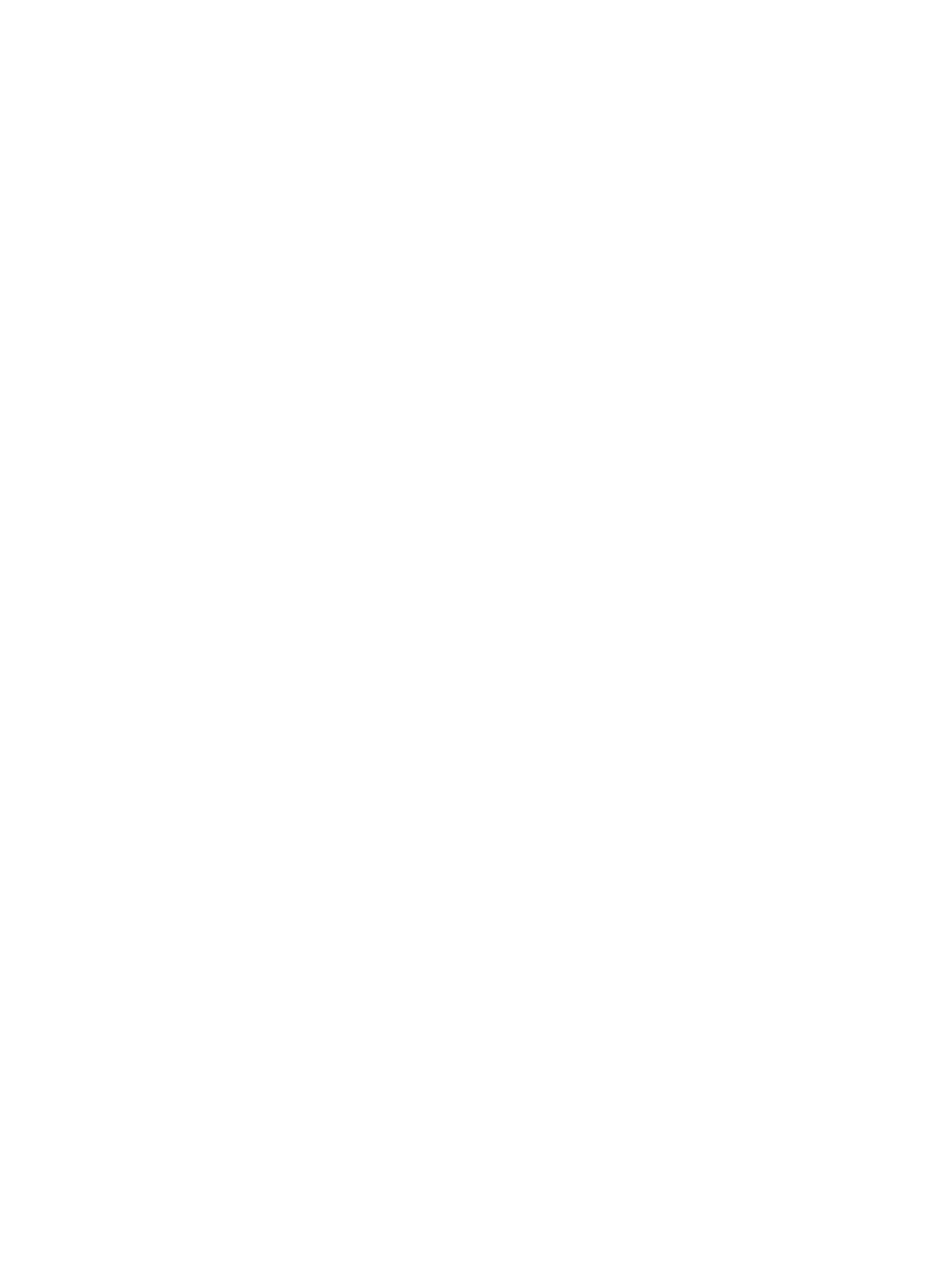Please identify the bounding box coordinates of the clickable area that will allow you to execute the instruction: "Click on Track Order link".

[0.869, 0.002, 0.92, 0.023]